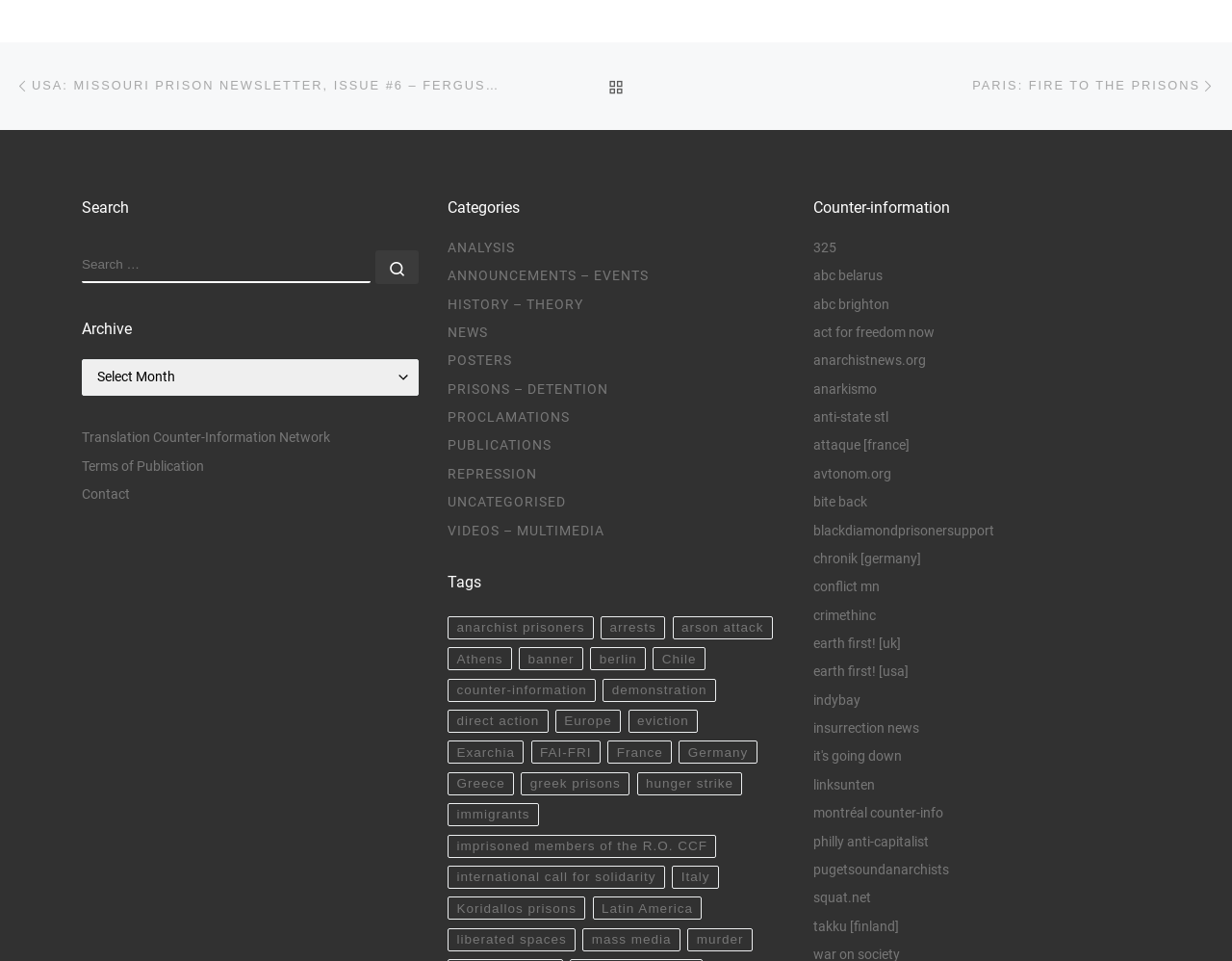Based on the element description: "hunger strike", identify the bounding box coordinates for this UI element. The coordinates must be four float numbers between 0 and 1, listed as [left, top, right, bottom].

[0.517, 0.803, 0.603, 0.827]